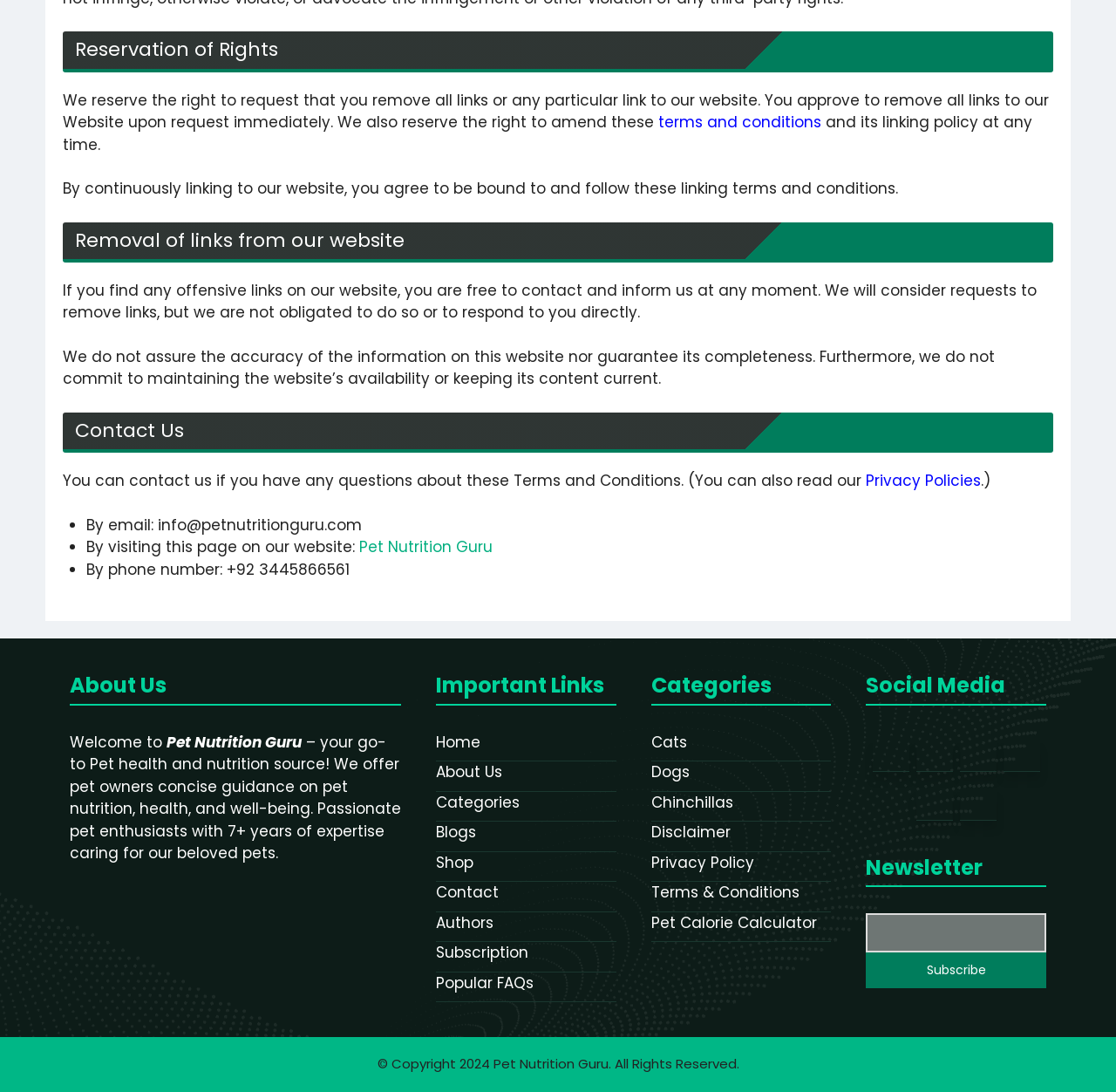What is the purpose of the 'Contact Us' section?
Based on the image, answer the question with as much detail as possible.

The 'Contact Us' section is located under the 'Removal of links from our website' heading and provides three ways to contact the website, including by email, visiting a page on the website, and by phone number. This section is intended to facilitate communication between the website and its users.